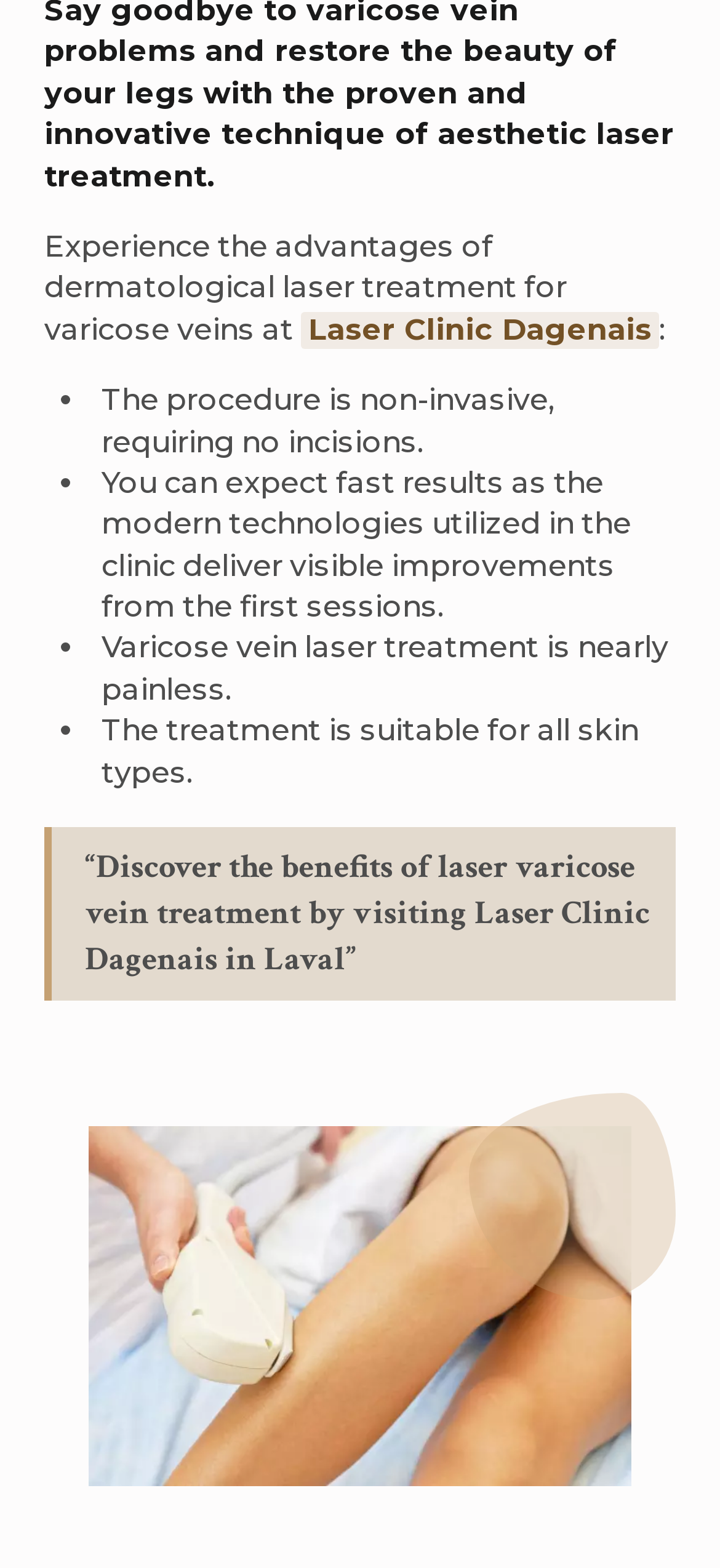Please find the bounding box coordinates of the element's region to be clicked to carry out this instruction: "view the image of Varicose Vein Laser Treatments Laval".

[0.123, 0.718, 0.877, 0.948]